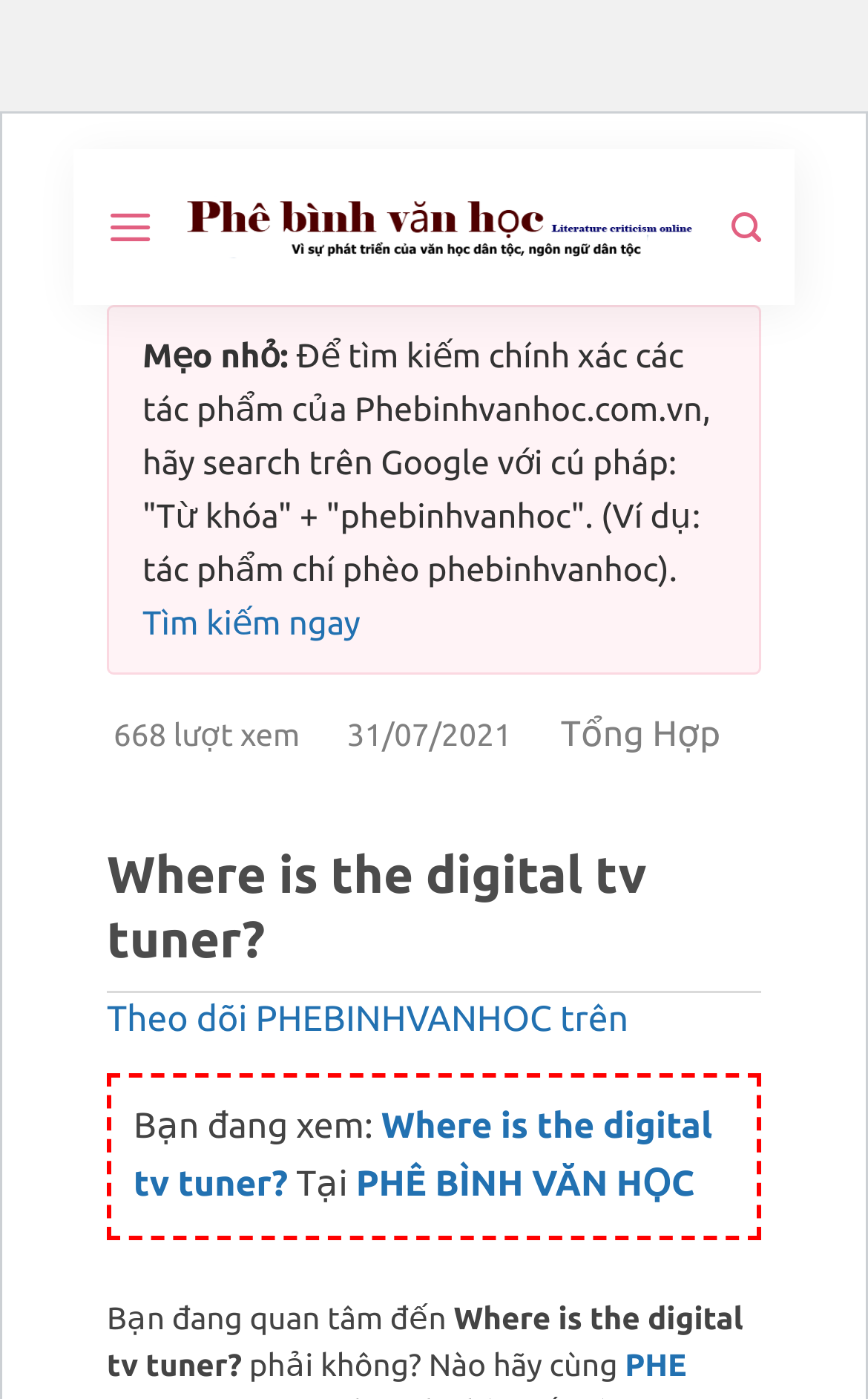Give a one-word or short phrase answer to this question: 
What is the name of the website?

PHÊ BÌNH VĂN HỌC